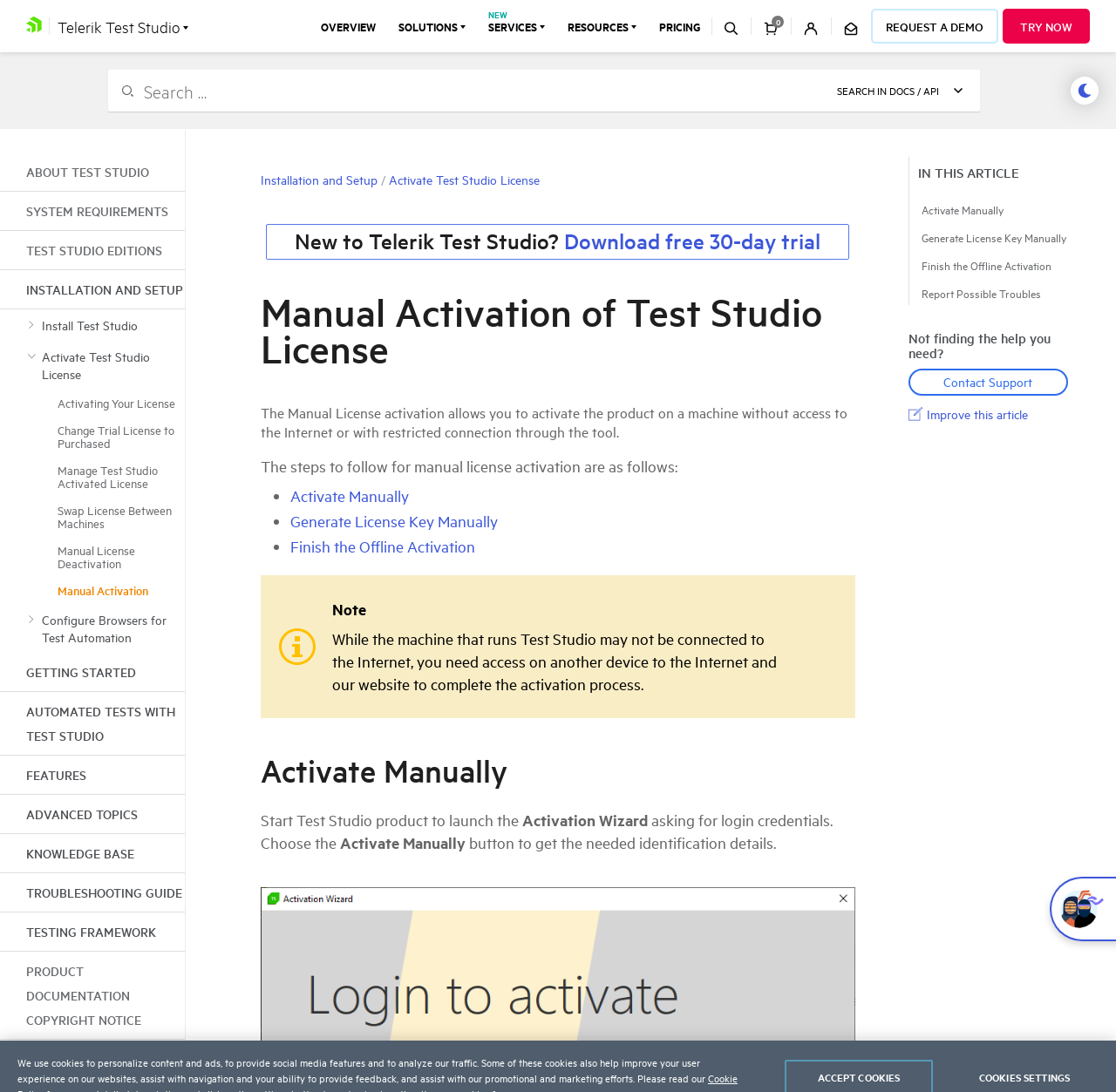Specify the bounding box coordinates of the element's area that should be clicked to execute the given instruction: "Search for something in the search bar". The coordinates should be four float numbers between 0 and 1, i.e., [left, top, right, bottom].

[0.097, 0.064, 0.878, 0.102]